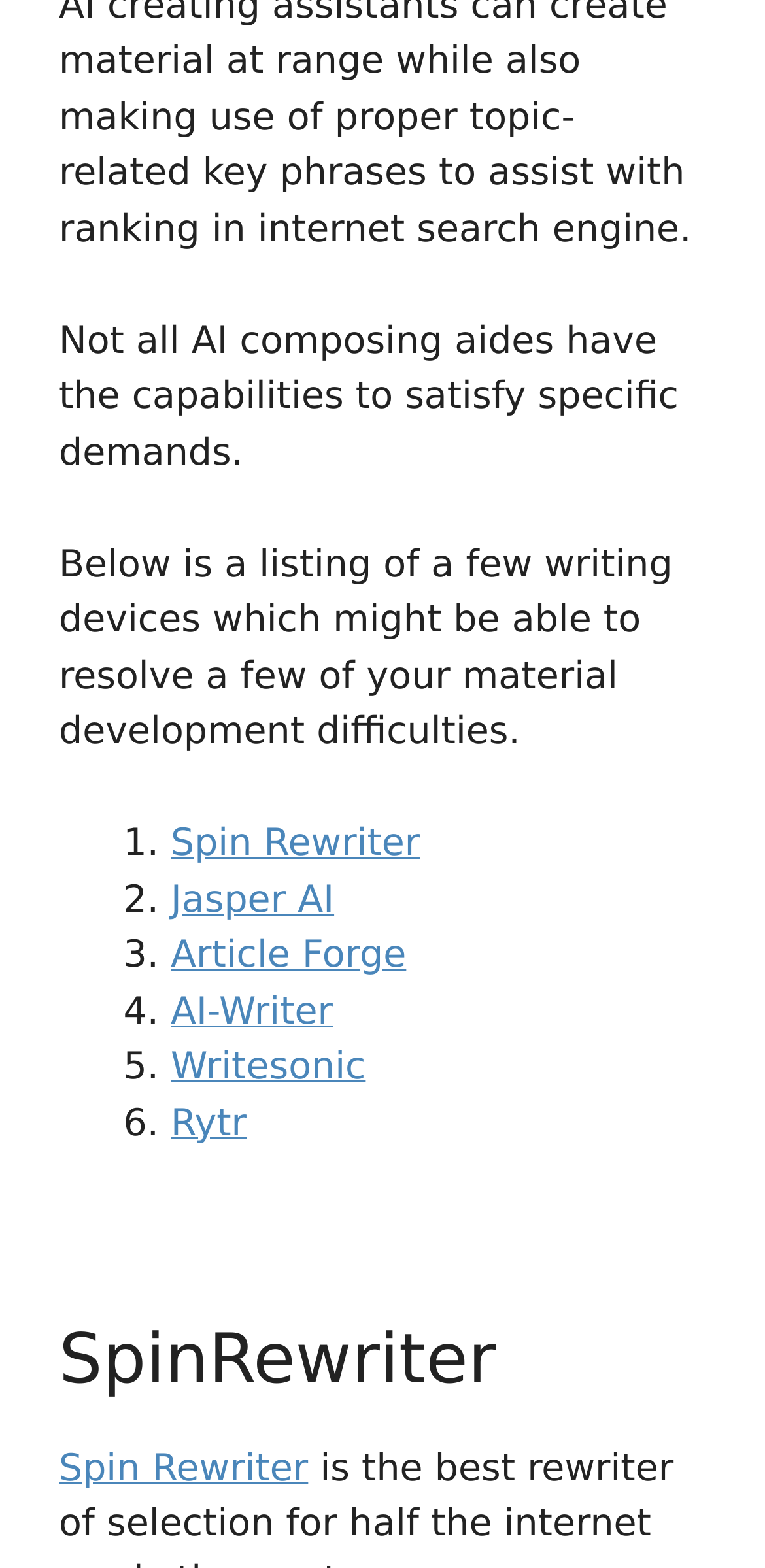Examine the screenshot and answer the question in as much detail as possible: What is the first writing device listed?

The first writing device listed is Spin Rewriter, which is mentioned in the list of writing devices that might be able to resolve material development difficulties.